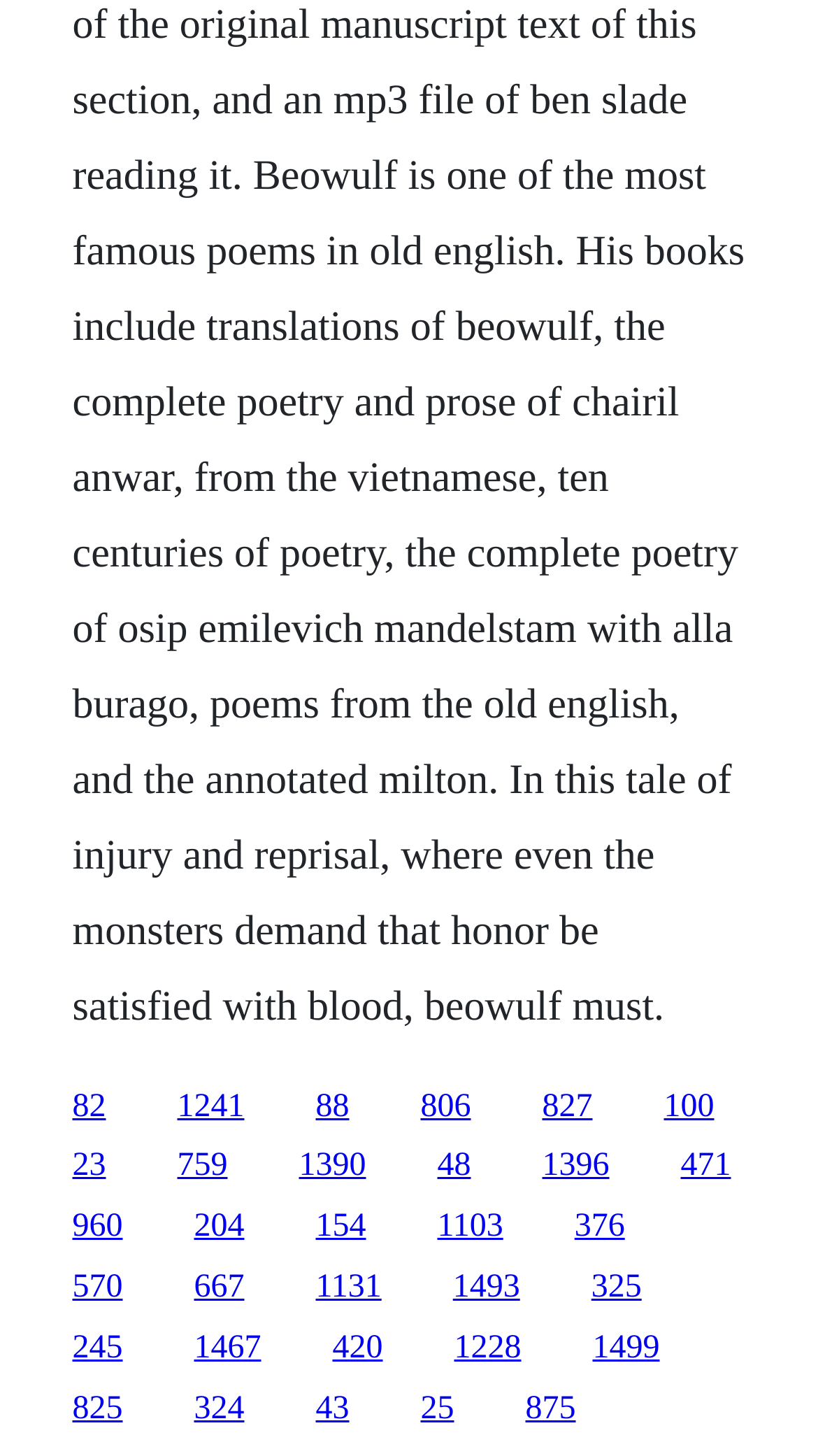How many rows of links are on the webpage?
Answer the question with a thorough and detailed explanation.

I analyzed the y1 and y2 coordinates of each link element and grouped them by their vertical positions. I found that there are 6 distinct rows of links on the webpage.